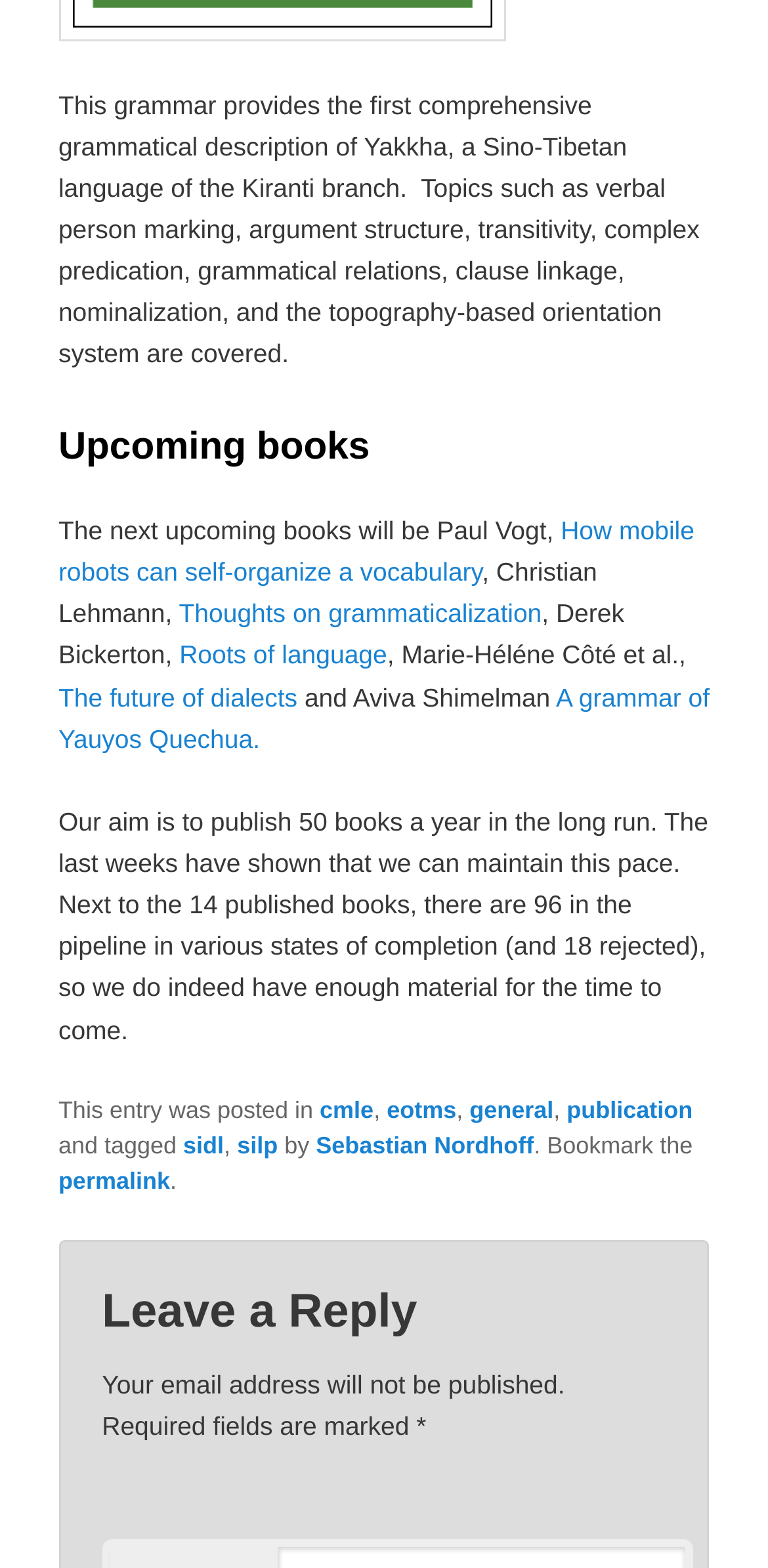Find the bounding box coordinates of the element you need to click on to perform this action: 'browse August 2022'. The coordinates should be represented by four float values between 0 and 1, in the format [left, top, right, bottom].

None